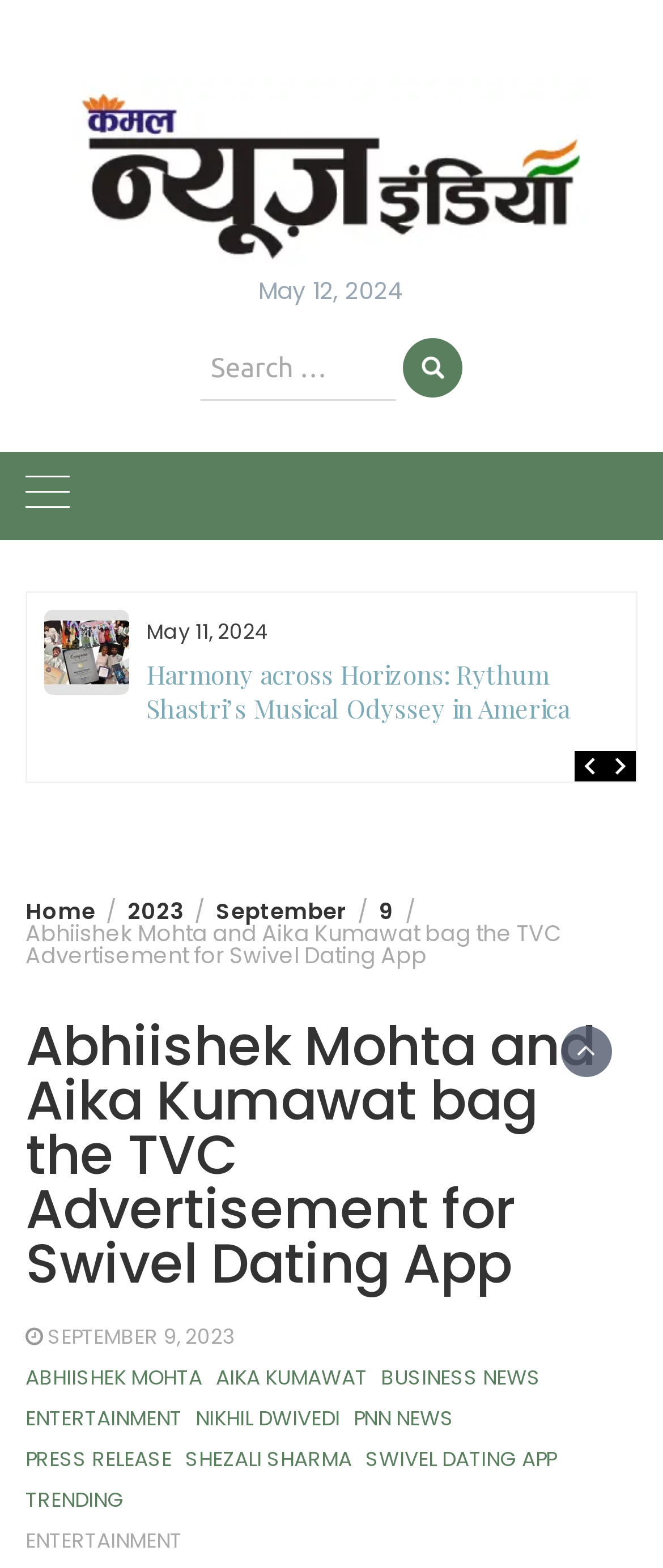Please determine the primary heading and provide its text.

Abhiishek Mohta and Aika Kumawat bag the TVC Advertisement for Swivel Dating App